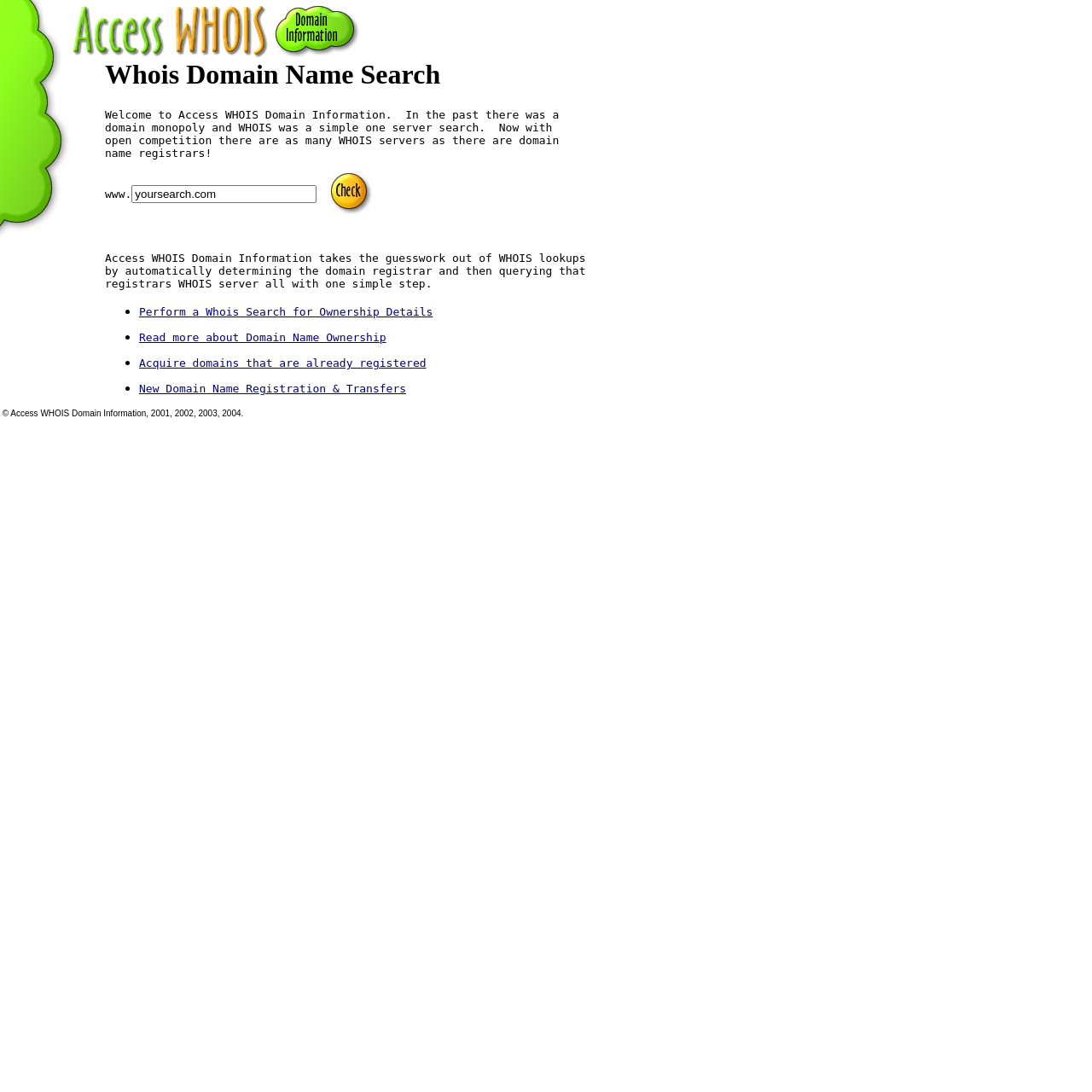Articulate a detailed summary of the webpage's content and design.

The webpage is about accessing WHOIS domain information and search. At the top, there is a logo image on the left, accompanied by a text "Access WHOIS Domain Information" on the right. Below this, there is a blockquote section that contains a heading "Whois Domain Name Search" followed by a welcome message that explains the purpose of the webpage. 

The welcome message is divided into two paragraphs. The first paragraph explains the history of WHOIS and how it has evolved with open competition. The second paragraph describes how the webpage can help with WHOIS lookups by automatically determining the domain registrar and querying the registrar's WHOIS server.

Below the welcome message, there is a search form with a textbox and a "Submit" button. The textbox is labeled "www.yoursearch.com" and is located on the left, while the "Submit" button is on the right.

Following the search form, there are four bullet points with links to related topics. The first link is to perform a WHOIS search for ownership details, the second is to read more about domain name ownership, the third is to acquire domains that are already registered, and the fourth is for new domain name registration and transfers.

At the bottom of the page, there is a copyright notice that states "© Access WHOIS Domain Information, 2001, 2002, 2003, 2004."